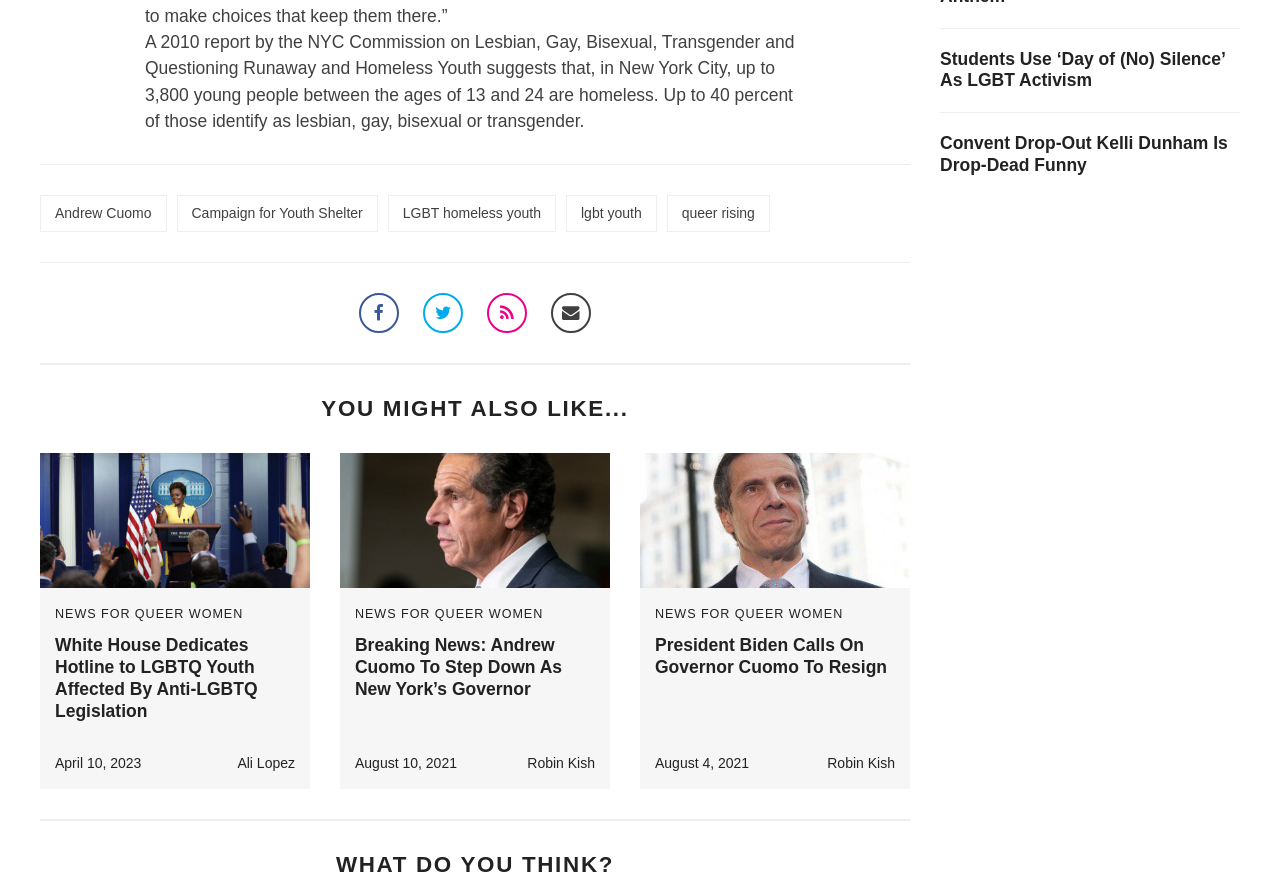Based on the element description: "LGBT homeless youth", identify the bounding box coordinates for this UI element. The coordinates must be four float numbers between 0 and 1, listed as [left, top, right, bottom].

[0.303, 0.222, 0.434, 0.264]